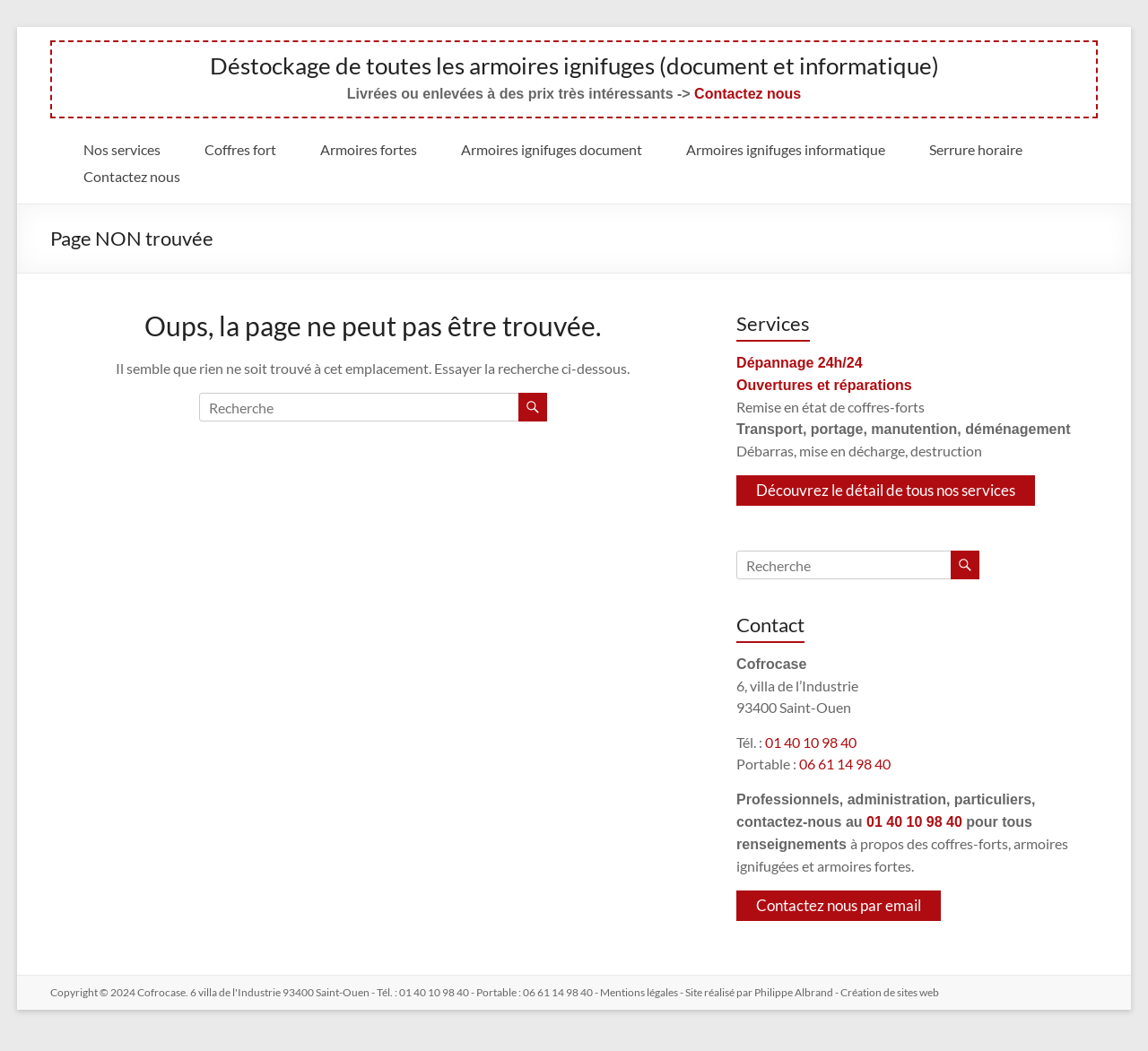Determine the bounding box coordinates for the area you should click to complete the following instruction: "Get in touch with us by email".

[0.641, 0.847, 0.82, 0.876]